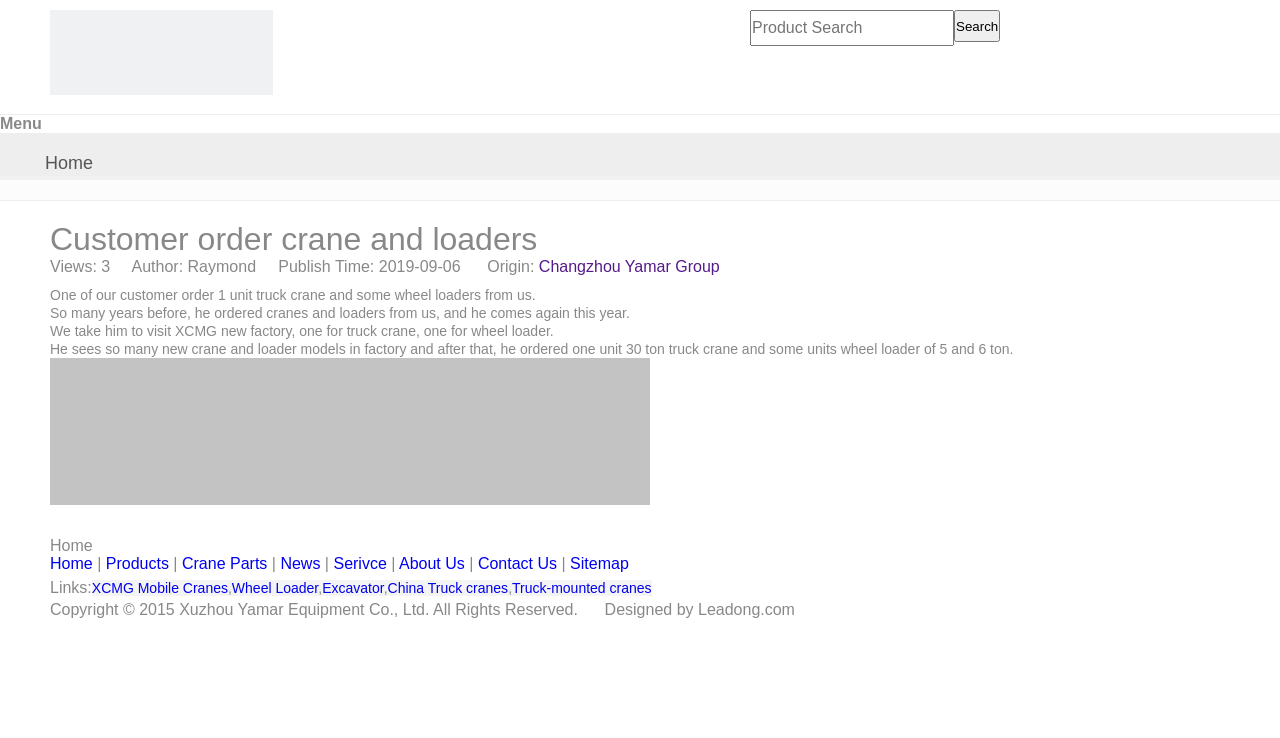Determine the bounding box coordinates of the clickable region to execute the instruction: "Read about the company". The coordinates should be four float numbers between 0 and 1, denoted as [left, top, right, bottom].

[0.008, 0.272, 0.12, 0.332]